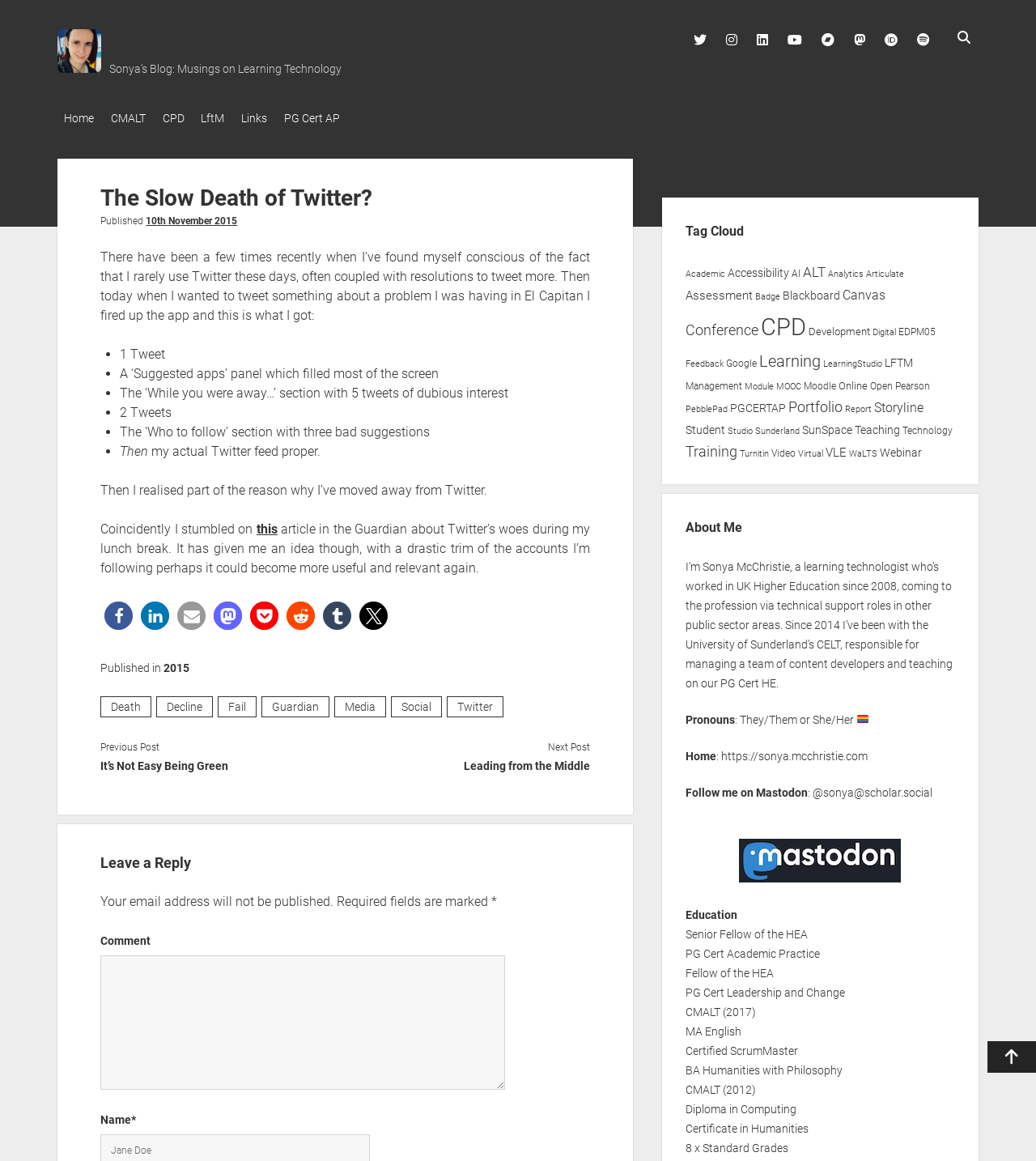Using a single word or phrase, answer the following question: 
How many social media links are there?

9